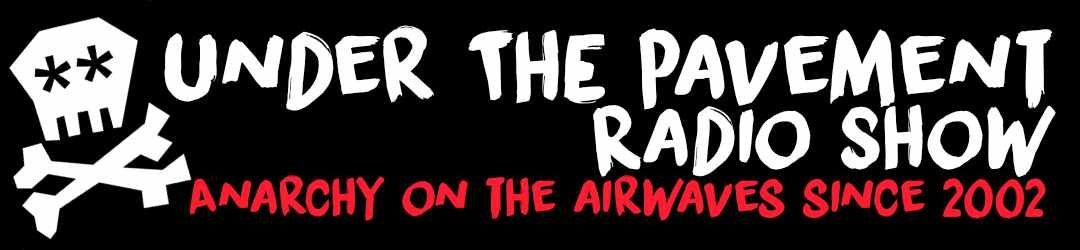What is the year mentioned in the logo?
Please answer the question with a detailed and comprehensive explanation.

The phrase 'ANARCHY ON THE AIRWAVES SINCE 2002' is written in striking red letters, emphasizing the show's commitment to promoting independent and radical voices since its inception in 2002.